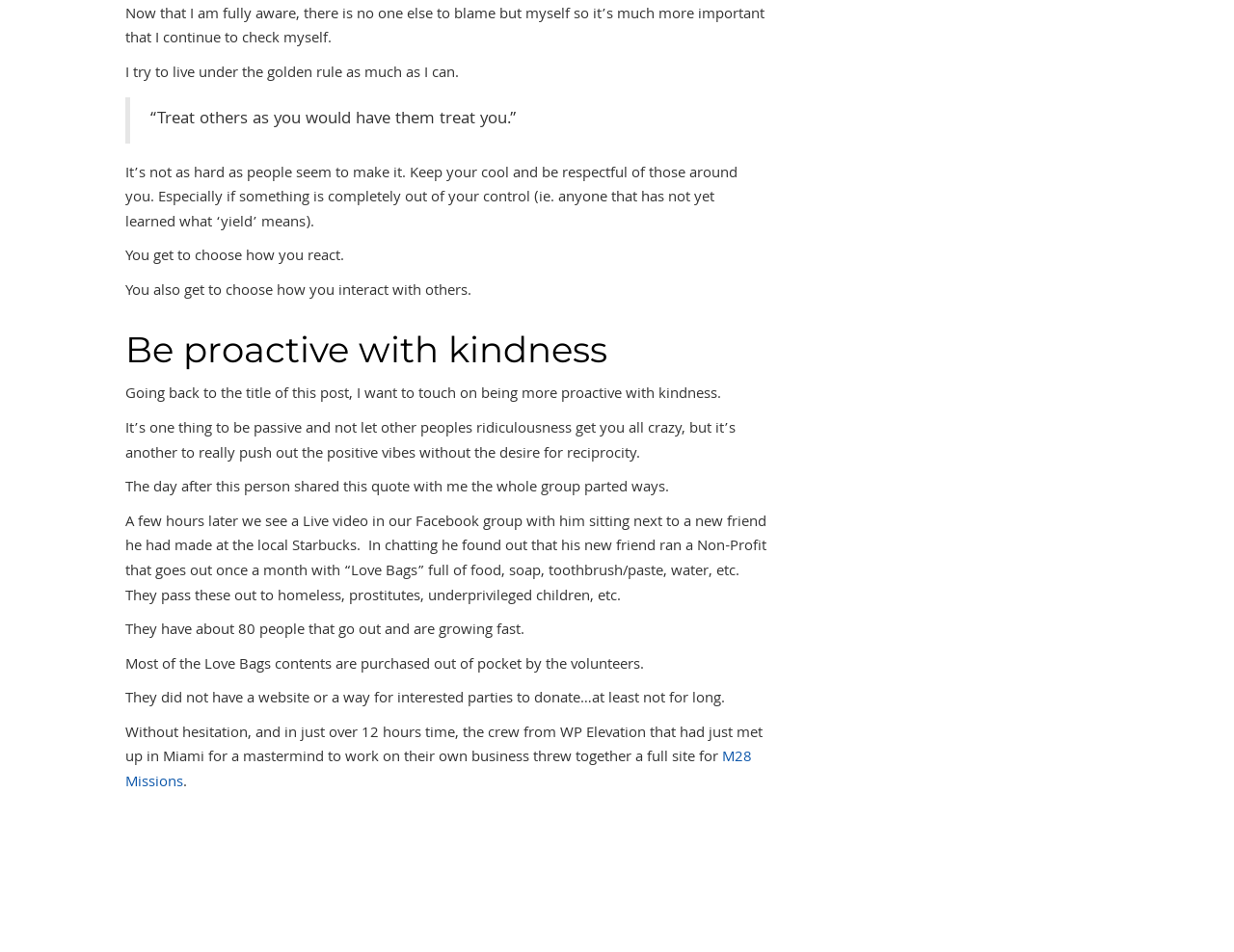Please answer the following query using a single word or phrase: 
What is the quote mentioned in the blockquote?

“Treat others as you would have them treat you.”